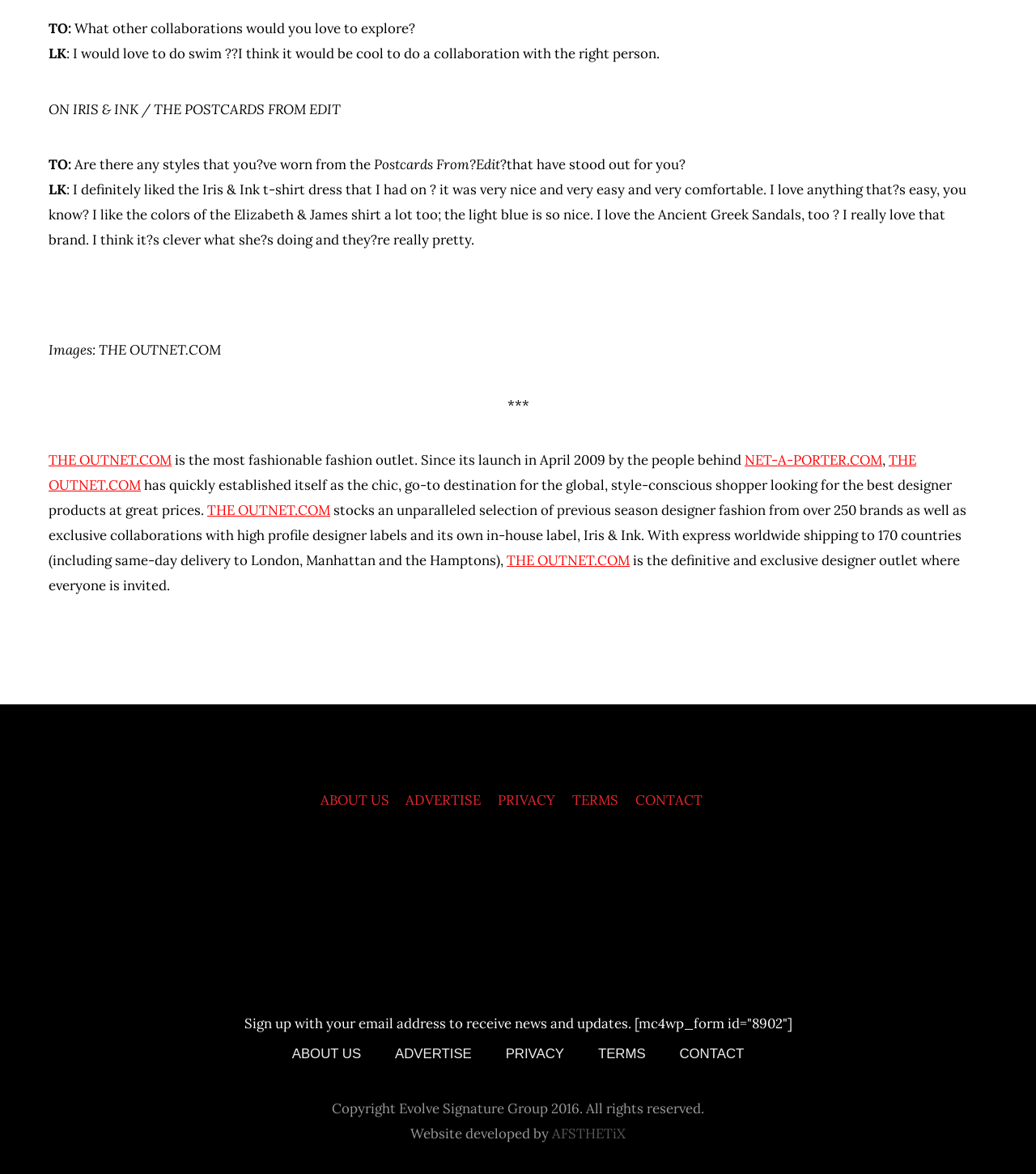What is the name of the fashion outlet mentioned?
Answer the question with as much detail as possible.

I found the answer by reading the text on the webpage, specifically the sentence 'THE OUTNET.COM is the most fashionable fashion outlet.' which indicates that THE OUTNET.COM is the name of the fashion outlet.